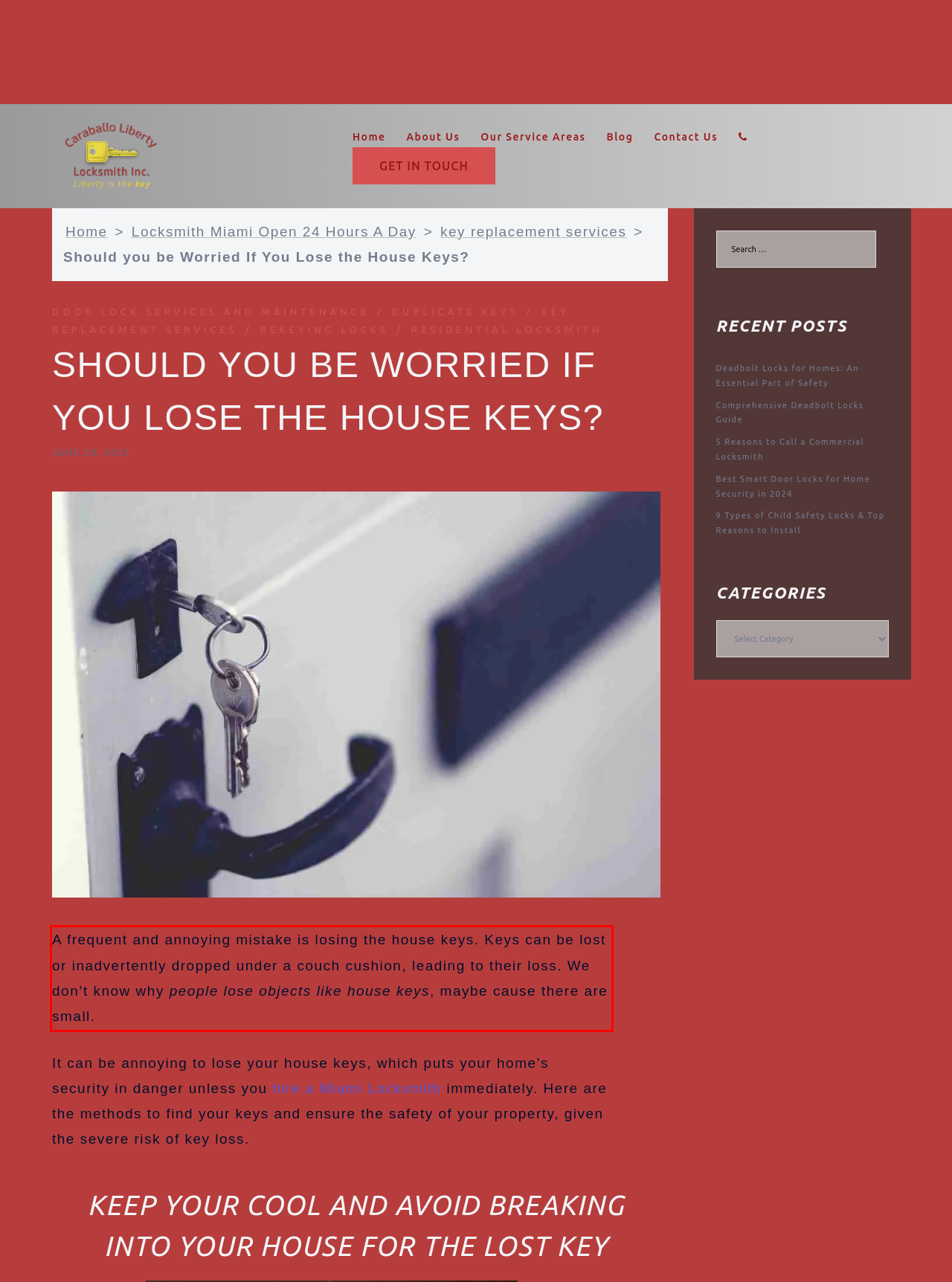From the given screenshot of a webpage, identify the red bounding box and extract the text content within it.

A frequent and annoying mistake is losing the house keys. Keys can be lost or inadvertently dropped under a couch cushion, leading to their loss. We don’t know why people lose objects like house keys, maybe cause there are small.